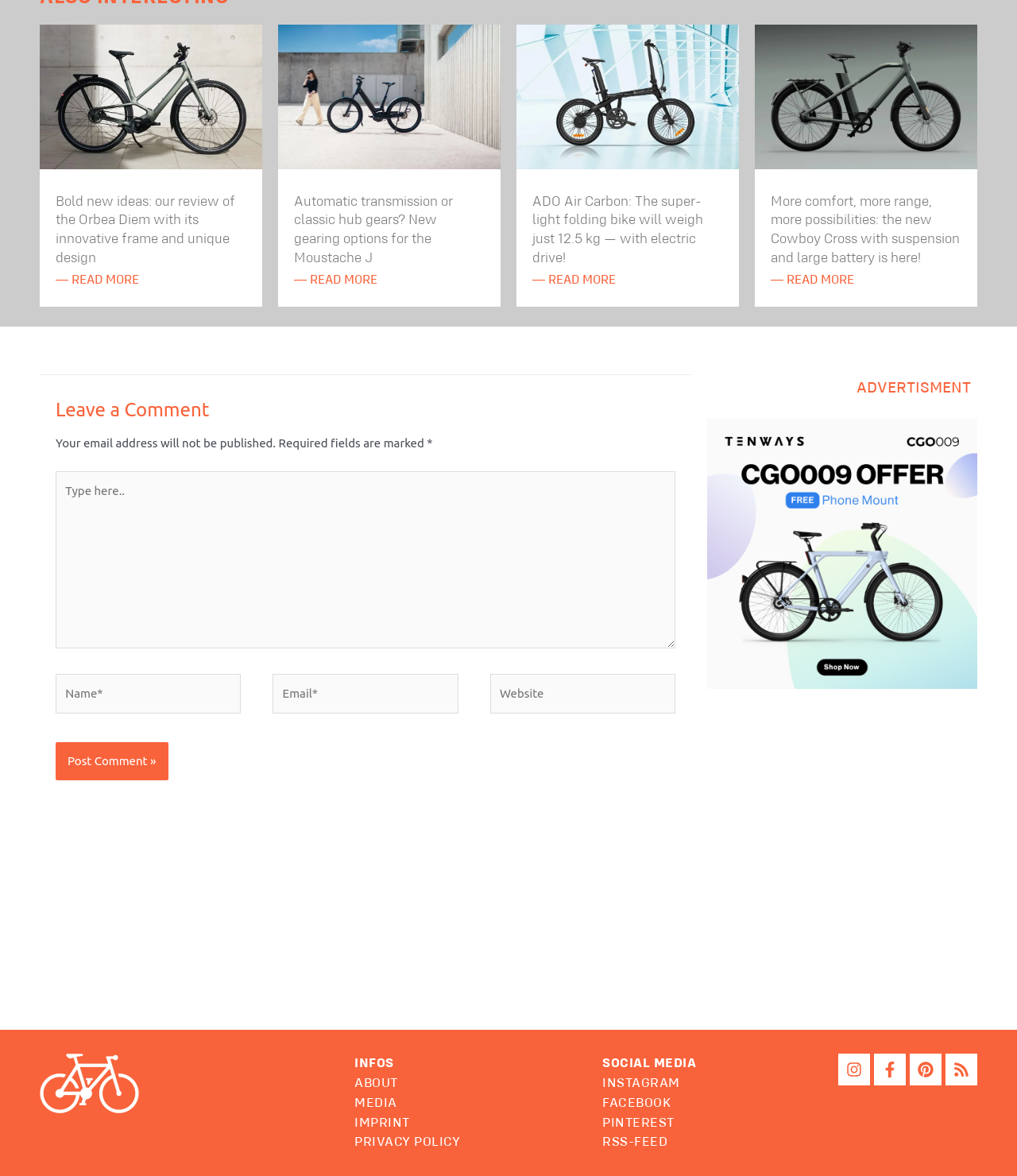Given the element description Privacy Policy, specify the bounding box coordinates of the corresponding UI element in the format (top-left x, top-left y, bottom-right x, bottom-right y). All values must be between 0 and 1.

[0.348, 0.966, 0.452, 0.978]